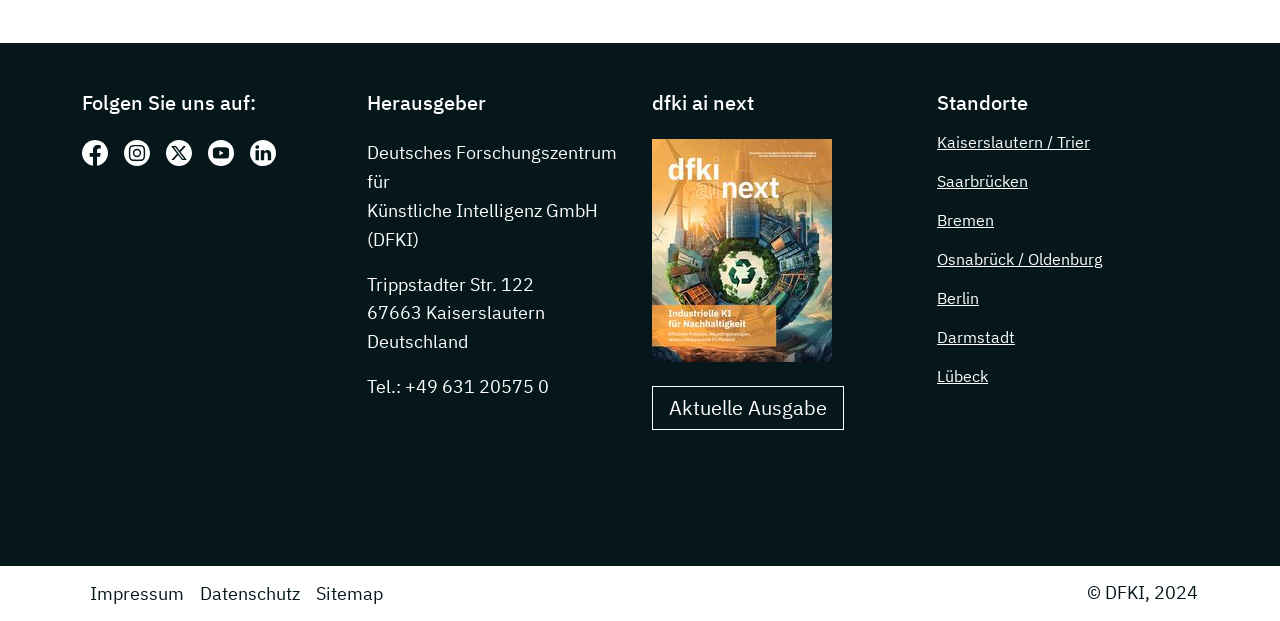Determine the bounding box coordinates for the region that must be clicked to execute the following instruction: "Check the Sitemap".

[0.241, 0.925, 0.305, 0.988]